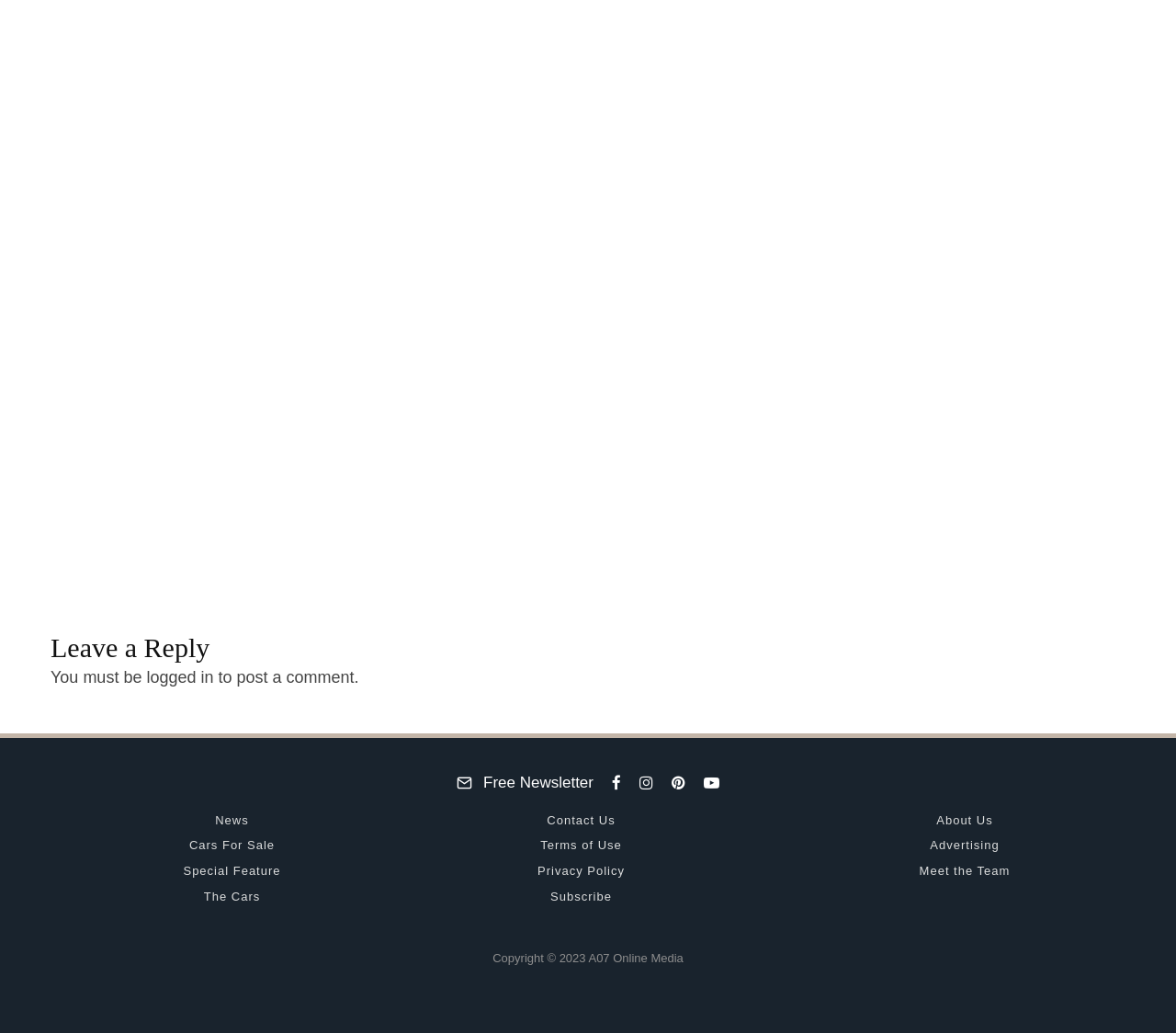What is the name of the car being auctioned by Bonhams?
Answer briefly with a single word or phrase based on the image.

Bugatti Chiron Super Sport 300+